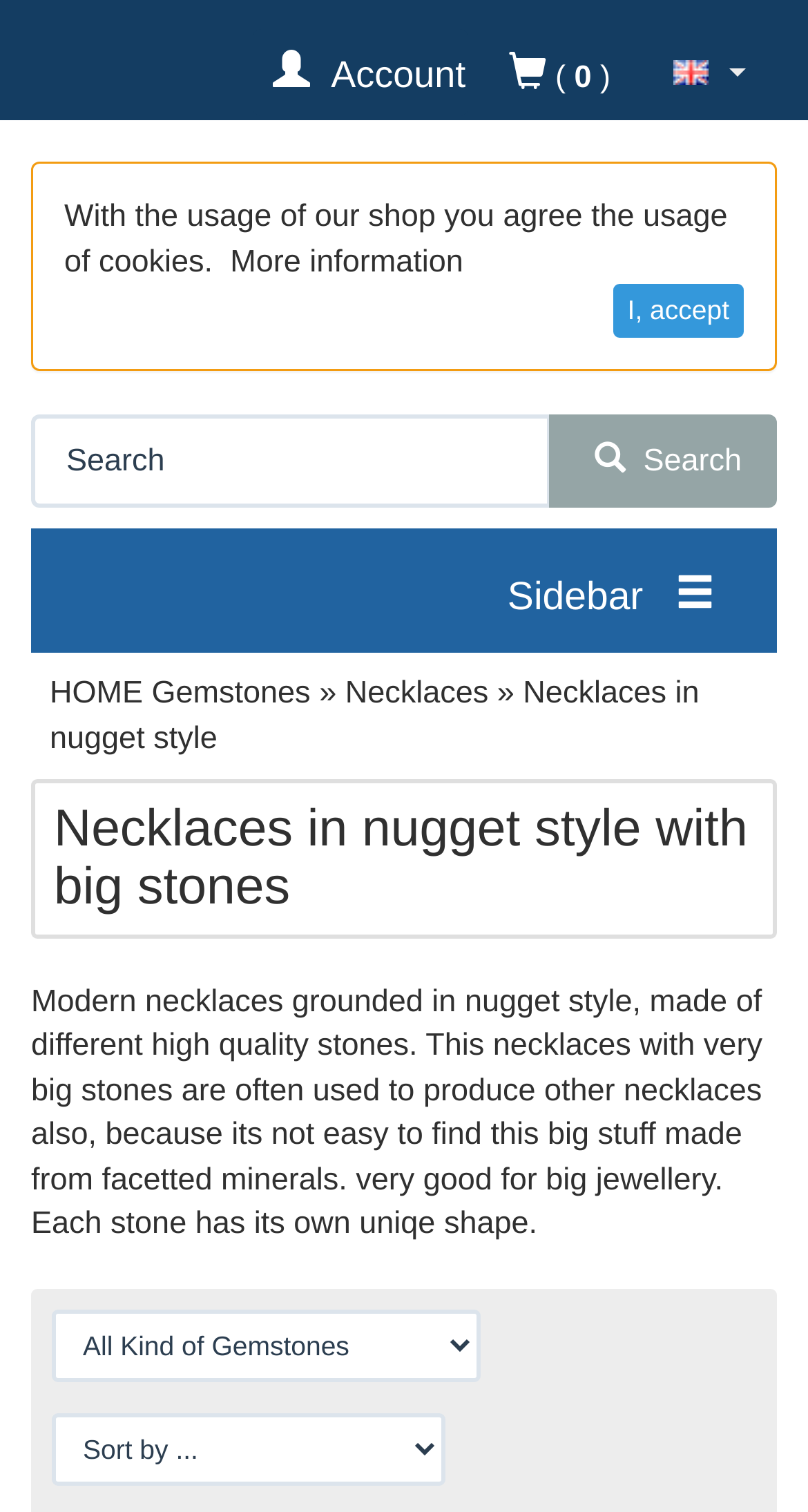Find the bounding box coordinates for the area that should be clicked to accomplish the instruction: "choose a sorting option".

[0.064, 0.866, 0.595, 0.914]